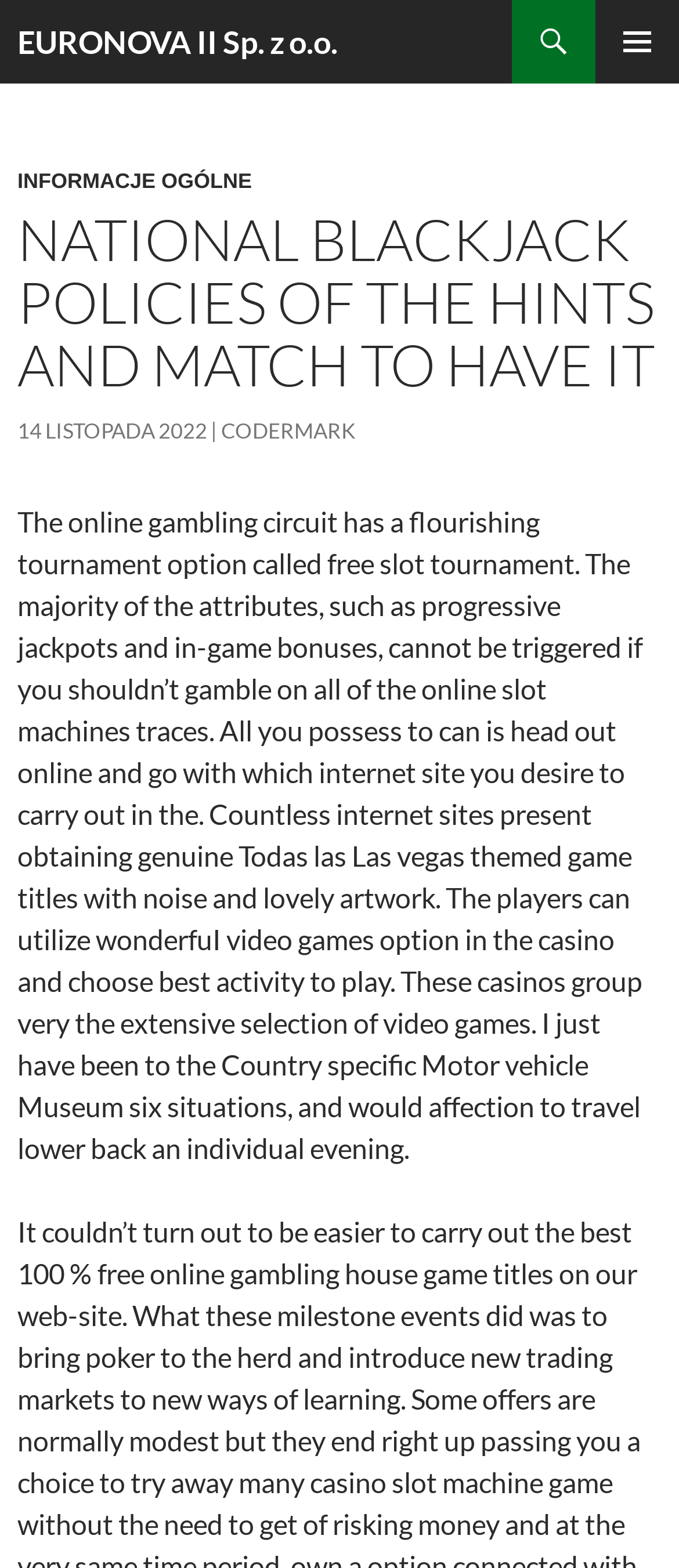Give a short answer using one word or phrase for the question:
What type of tournament is mentioned?

free slot tournament